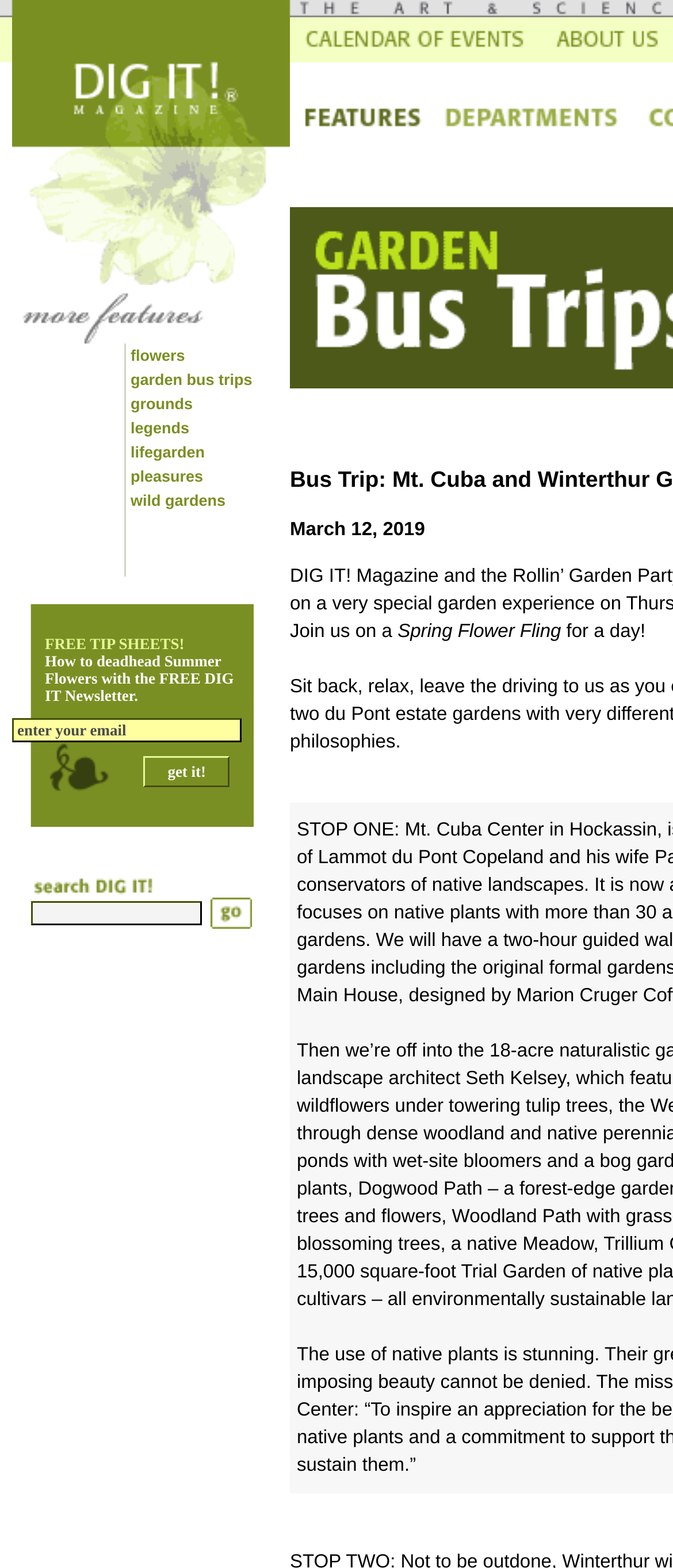Extract the bounding box of the UI element described as: "name="newssubmit" value="get it!"".

[0.213, 0.482, 0.342, 0.501]